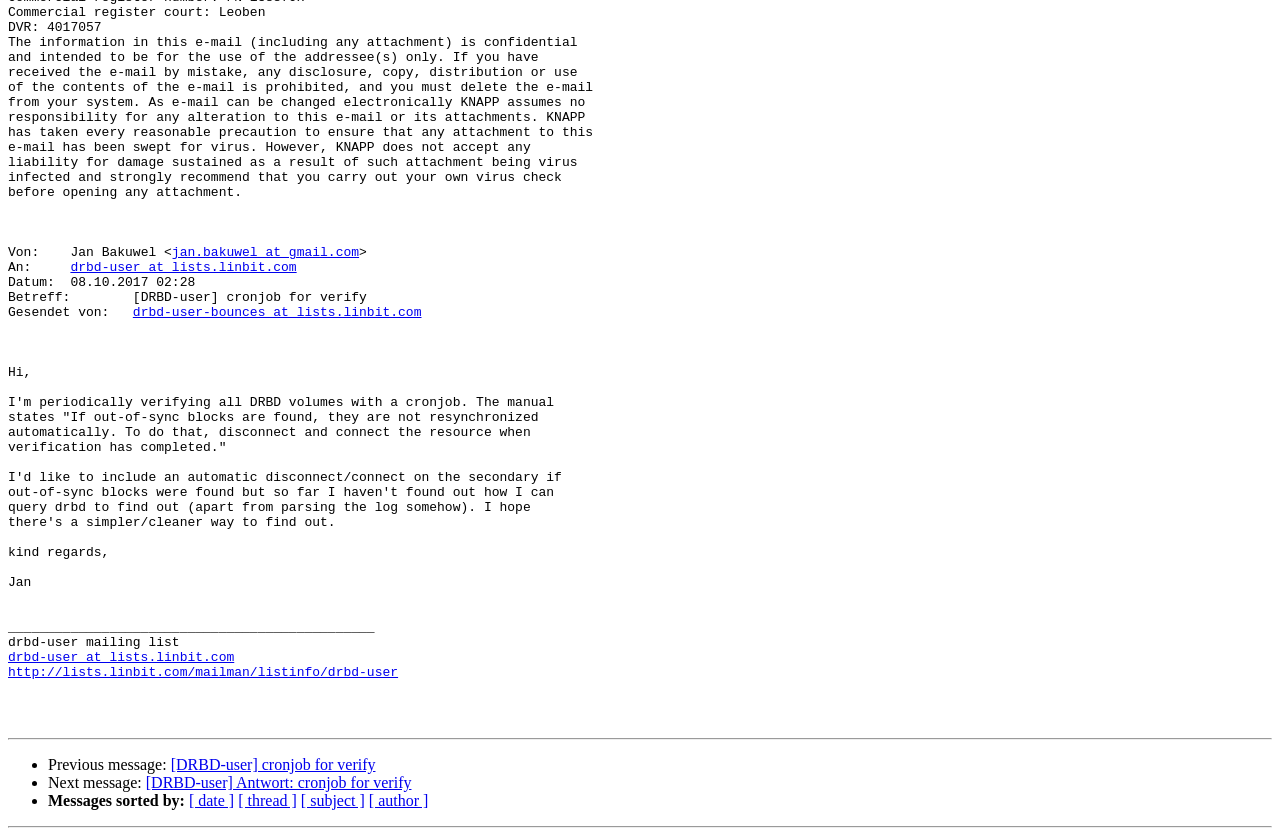Find the bounding box coordinates corresponding to the UI element with the description: "http://lists.linbit.com/mailman/listinfo/drbd-user". The coordinates should be formatted as [left, top, right, bottom], with values as floats between 0 and 1.

[0.006, 0.795, 0.312, 0.813]